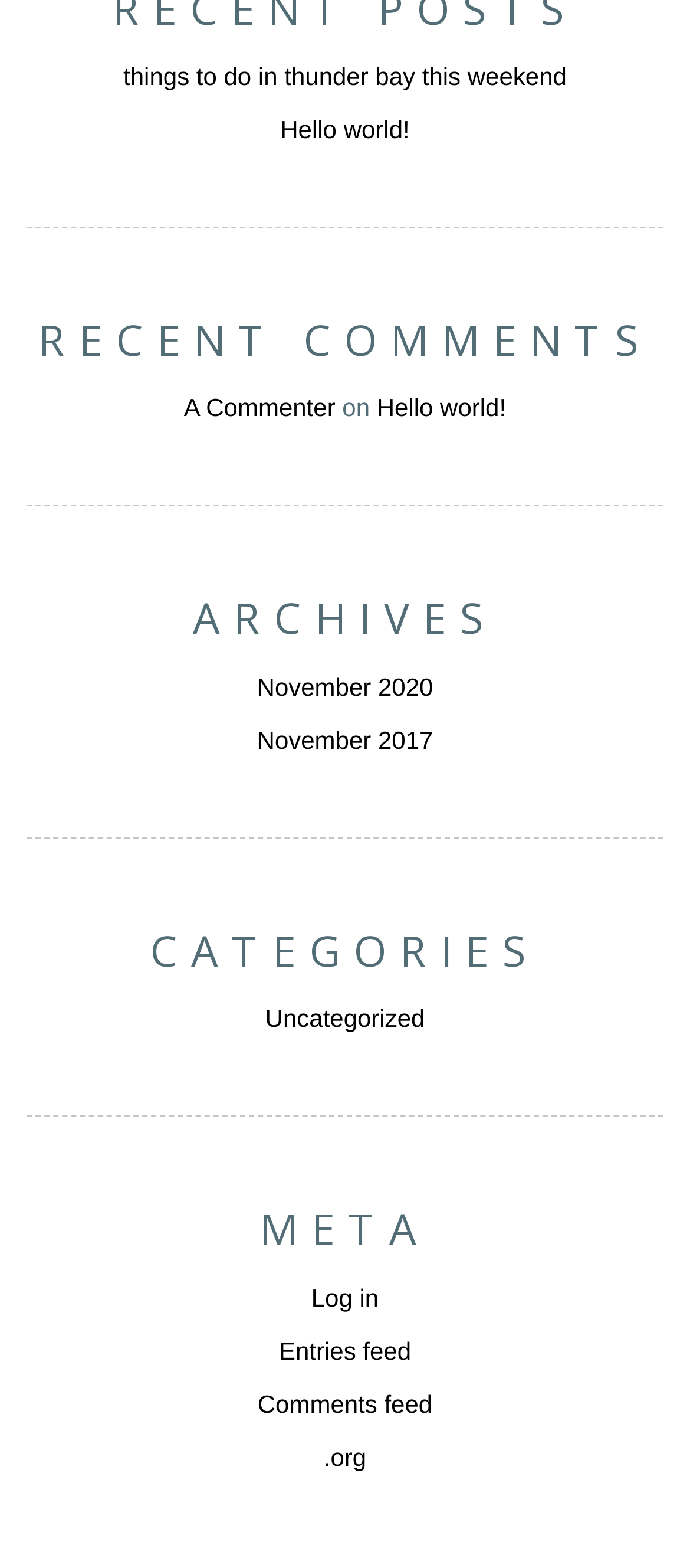Locate the bounding box coordinates of the clickable area to execute the instruction: "browse archives from November 2020". Provide the coordinates as four float numbers between 0 and 1, represented as [left, top, right, bottom].

[0.372, 0.429, 0.628, 0.447]